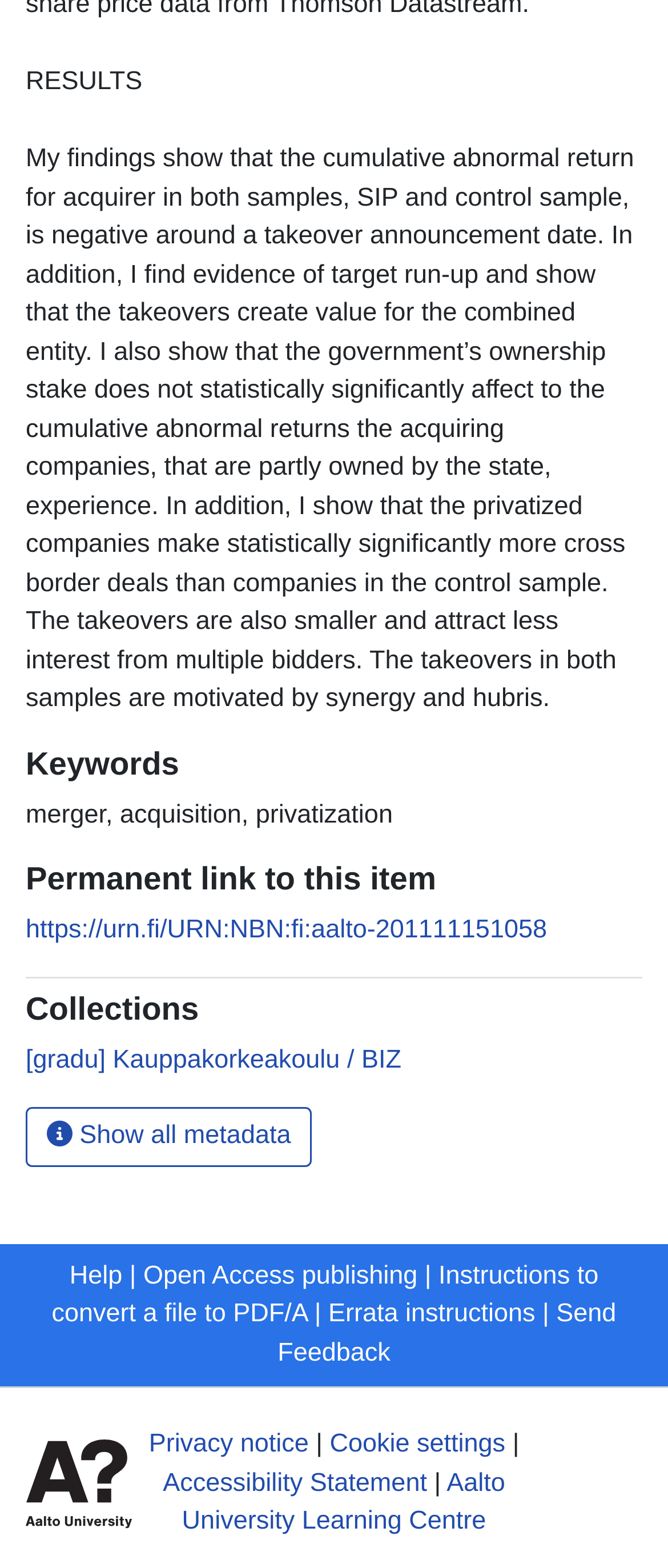Determine the bounding box coordinates for the area that needs to be clicked to fulfill this task: "View item metadata". The coordinates must be given as four float numbers between 0 and 1, i.e., [left, top, right, bottom].

[0.038, 0.706, 0.467, 0.745]